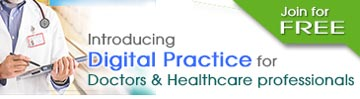Please reply to the following question with a single word or a short phrase:
What is the color of the button in the corner?

Vibrant green